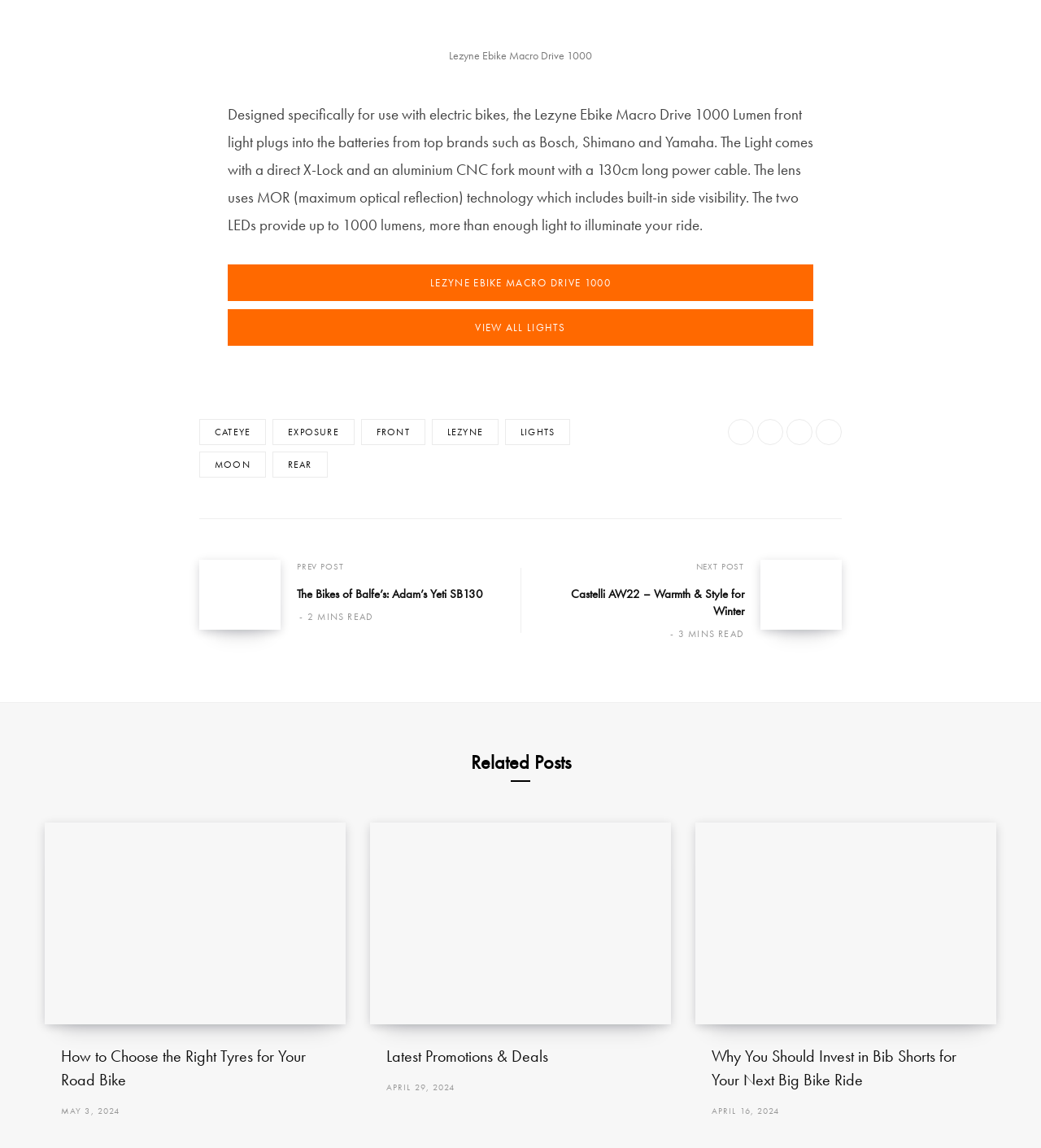Provide the bounding box coordinates for the area that should be clicked to complete the instruction: "View Lezyne Ebike Macro Drive 1000 product details".

[0.219, 0.23, 0.781, 0.262]